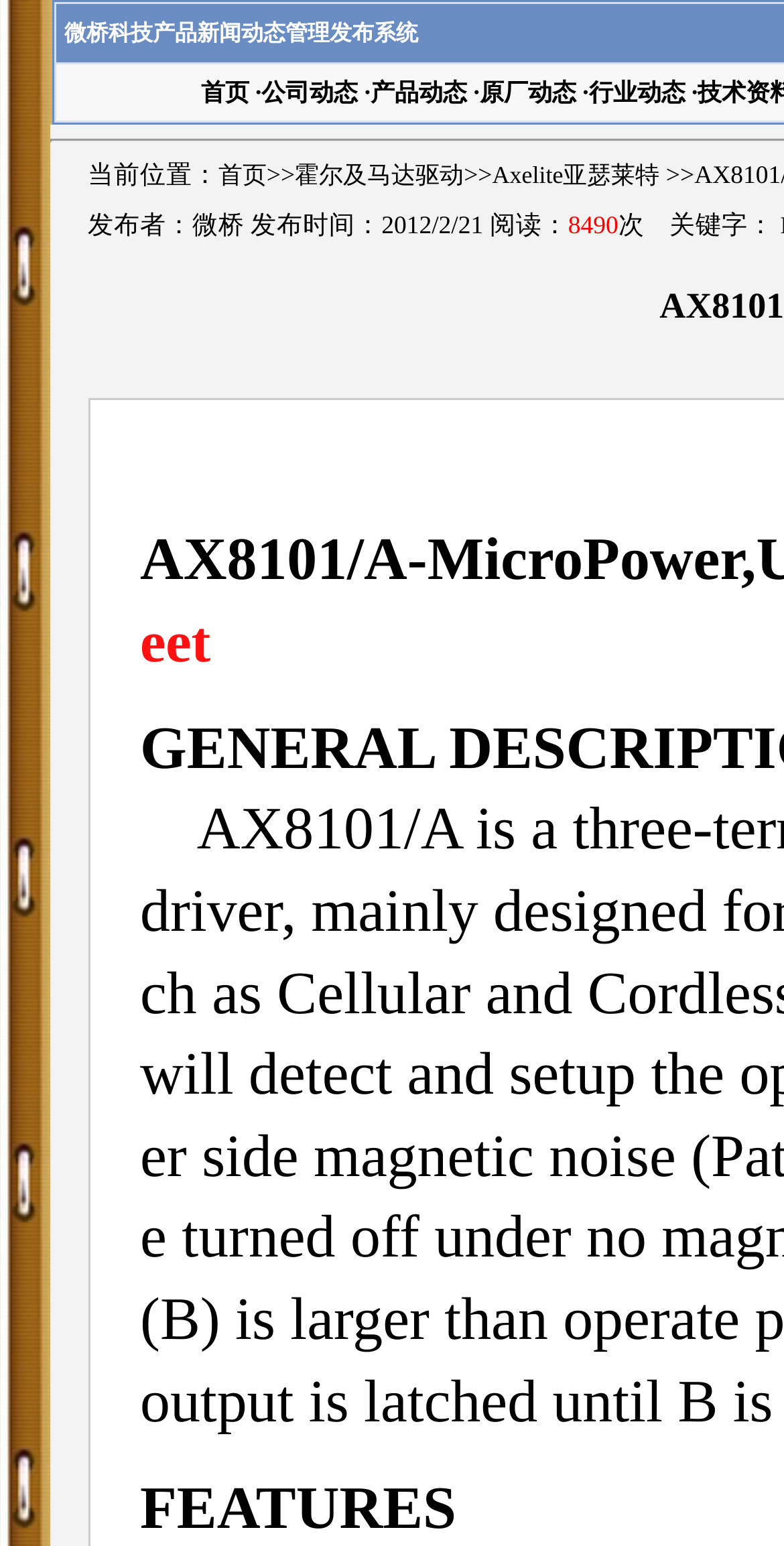Find the bounding box coordinates of the clickable area required to complete the following action: "view company news".

[0.334, 0.05, 0.457, 0.068]